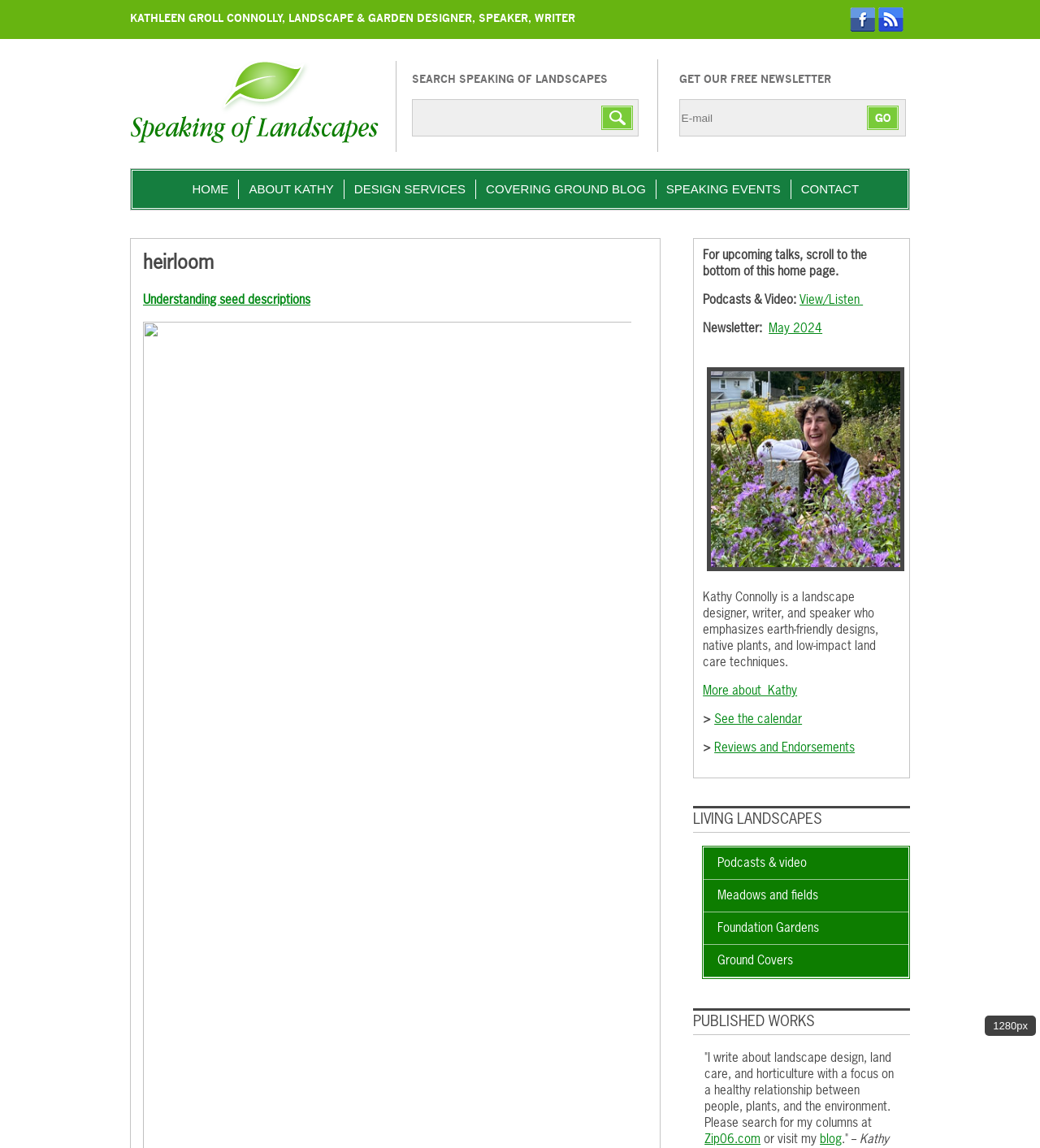What is the topic of the 'Living Landscapes' section?
Please craft a detailed and exhaustive response to the question.

The 'Living Landscapes' section has links to 'Podcasts & video', 'Meadows and fields', 'Foundation Gardens', and 'Ground Covers', which are all related to landscapes. Therefore, the topic of this section is landscapes.